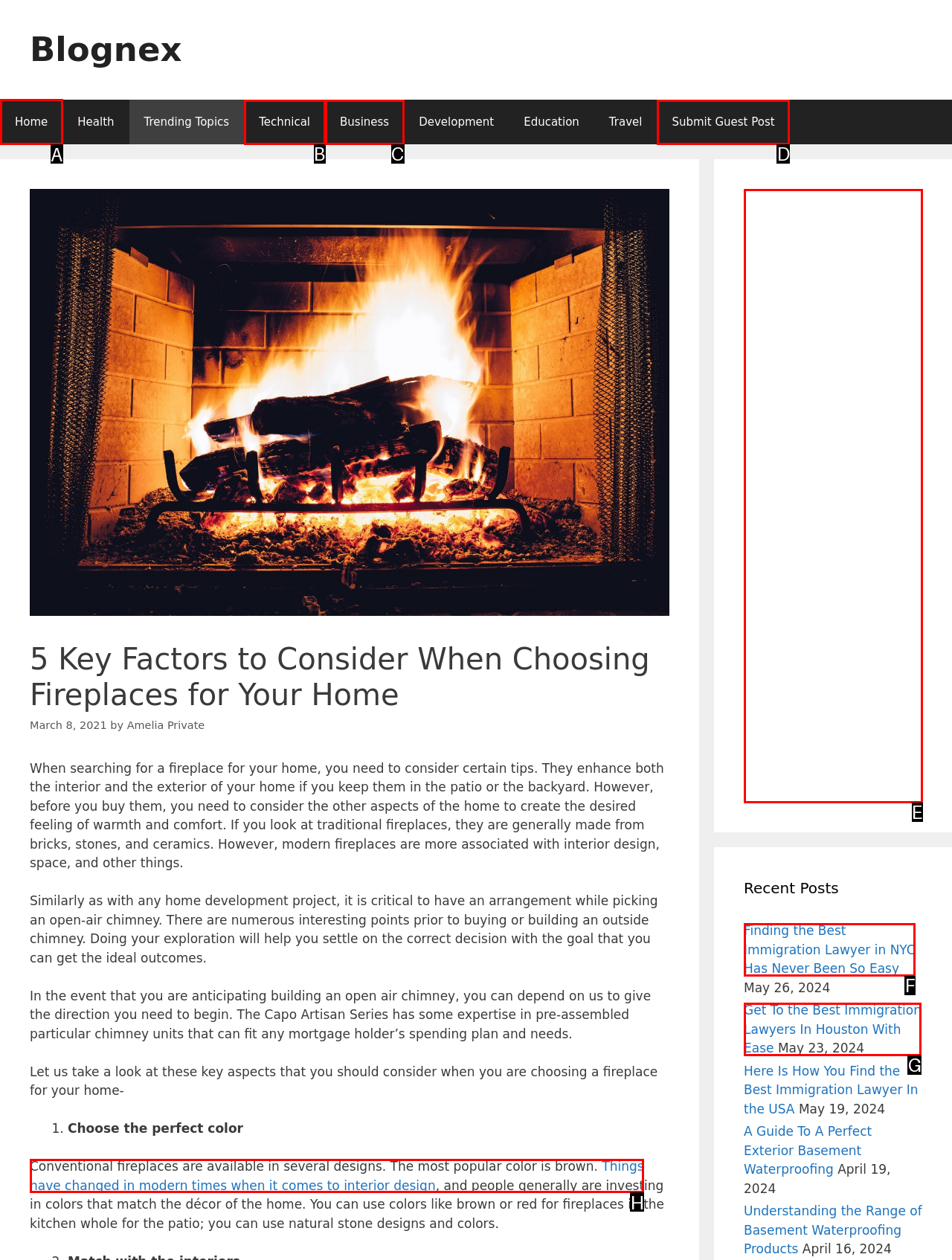Select the appropriate letter to fulfill the given instruction: Click the 'Home' link
Provide the letter of the correct option directly.

A